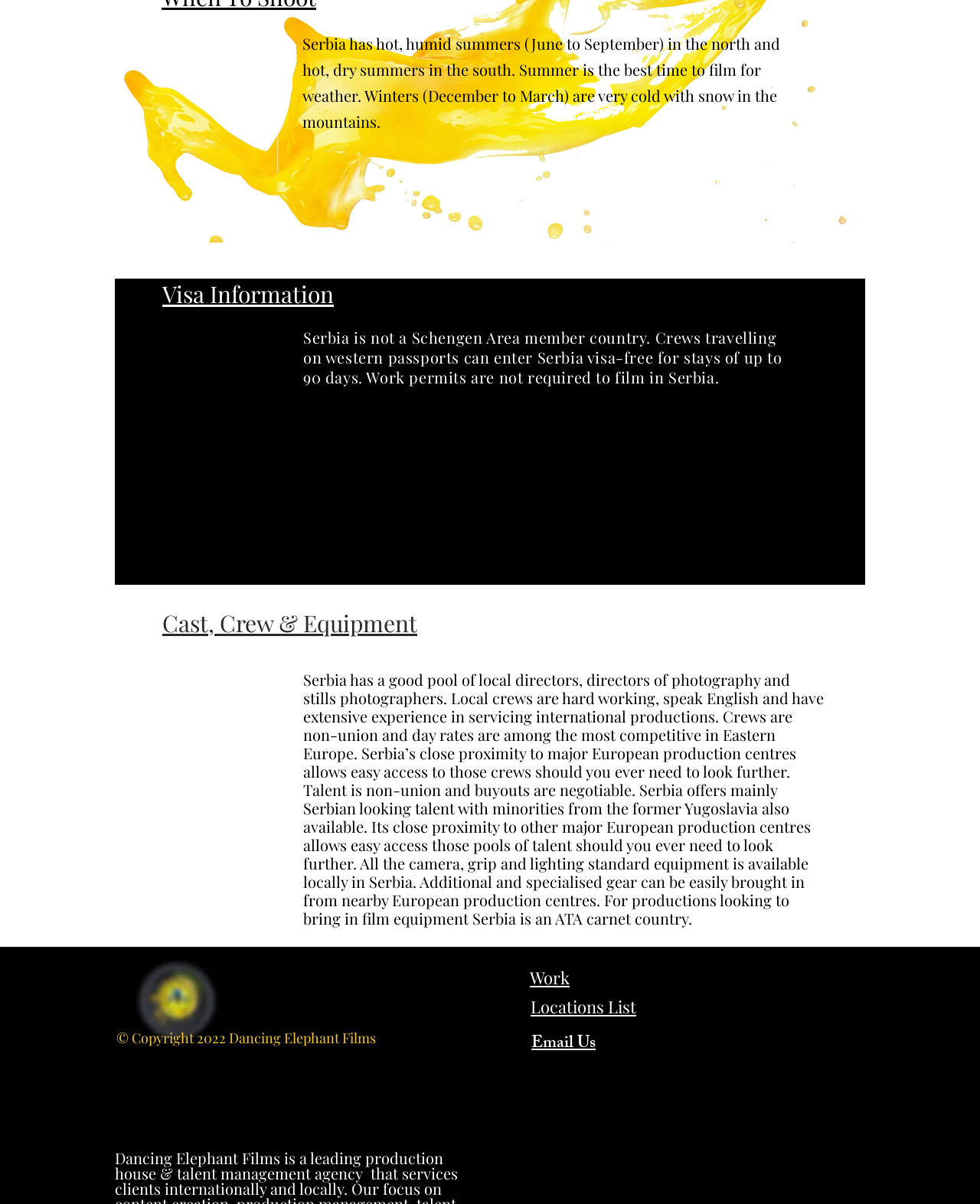Given the element description Locations List, specify the bounding box coordinates of the corresponding UI element in the format (top-left x, top-left y, bottom-right x, bottom-right y). All values must be between 0 and 1.

[0.541, 0.828, 0.649, 0.844]